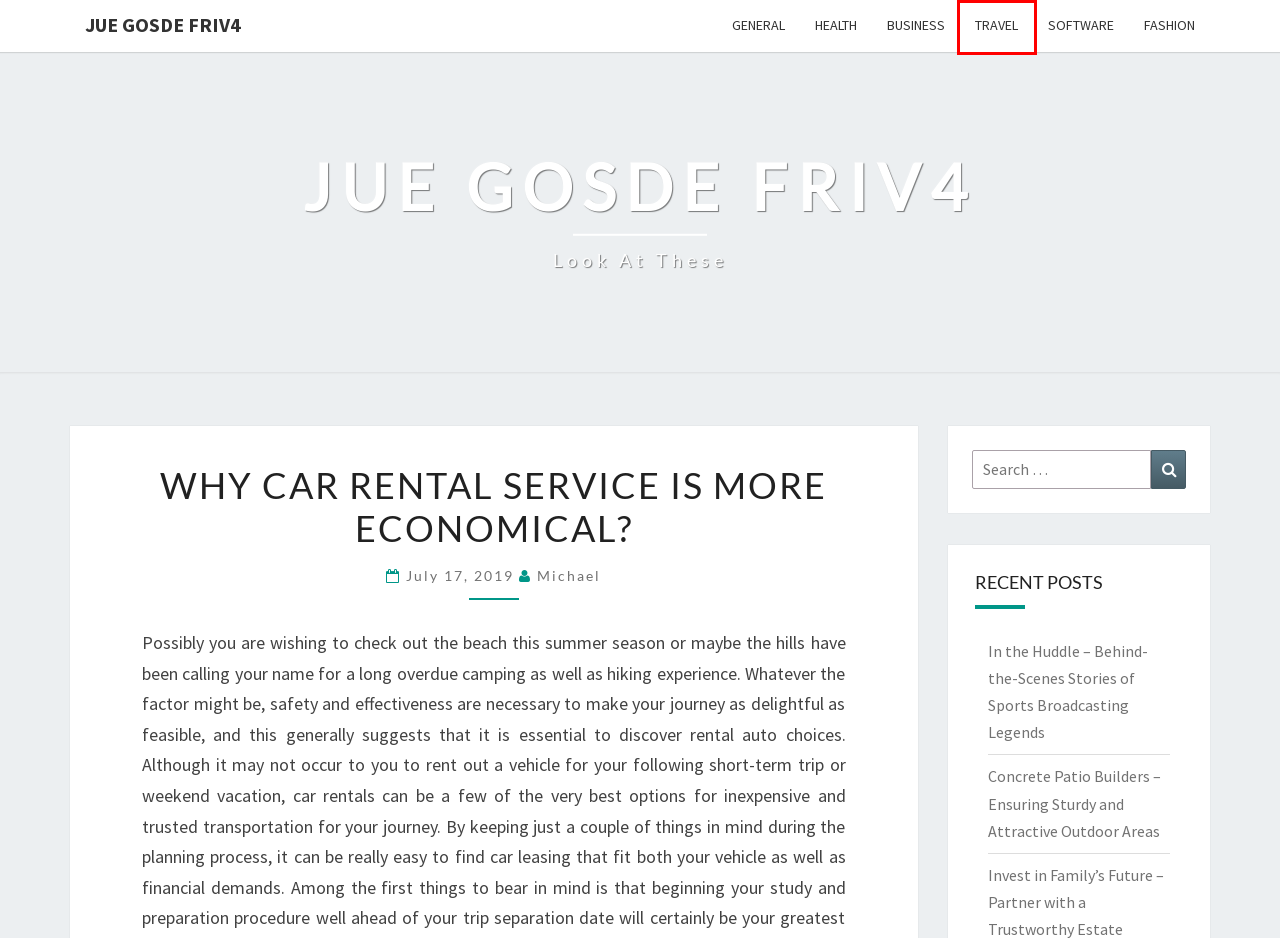Inspect the screenshot of a webpage with a red rectangle bounding box. Identify the webpage description that best corresponds to the new webpage after clicking the element inside the bounding box. Here are the candidates:
A. In the Huddle – Behind-the-Scenes Stories of Sports Broadcasting Legends – Jue Gosde Friv4
B. Business – Jue Gosde Friv4
C. Jue Gosde Friv4 – Look at These
D. Concrete Patio Builders – Ensuring Sturdy and Attractive Outdoor Areas – Jue Gosde Friv4
E. Travel – Jue Gosde Friv4
F. Fashion – Jue Gosde Friv4
G. Health – Jue Gosde Friv4
H. Michael – Jue Gosde Friv4

E